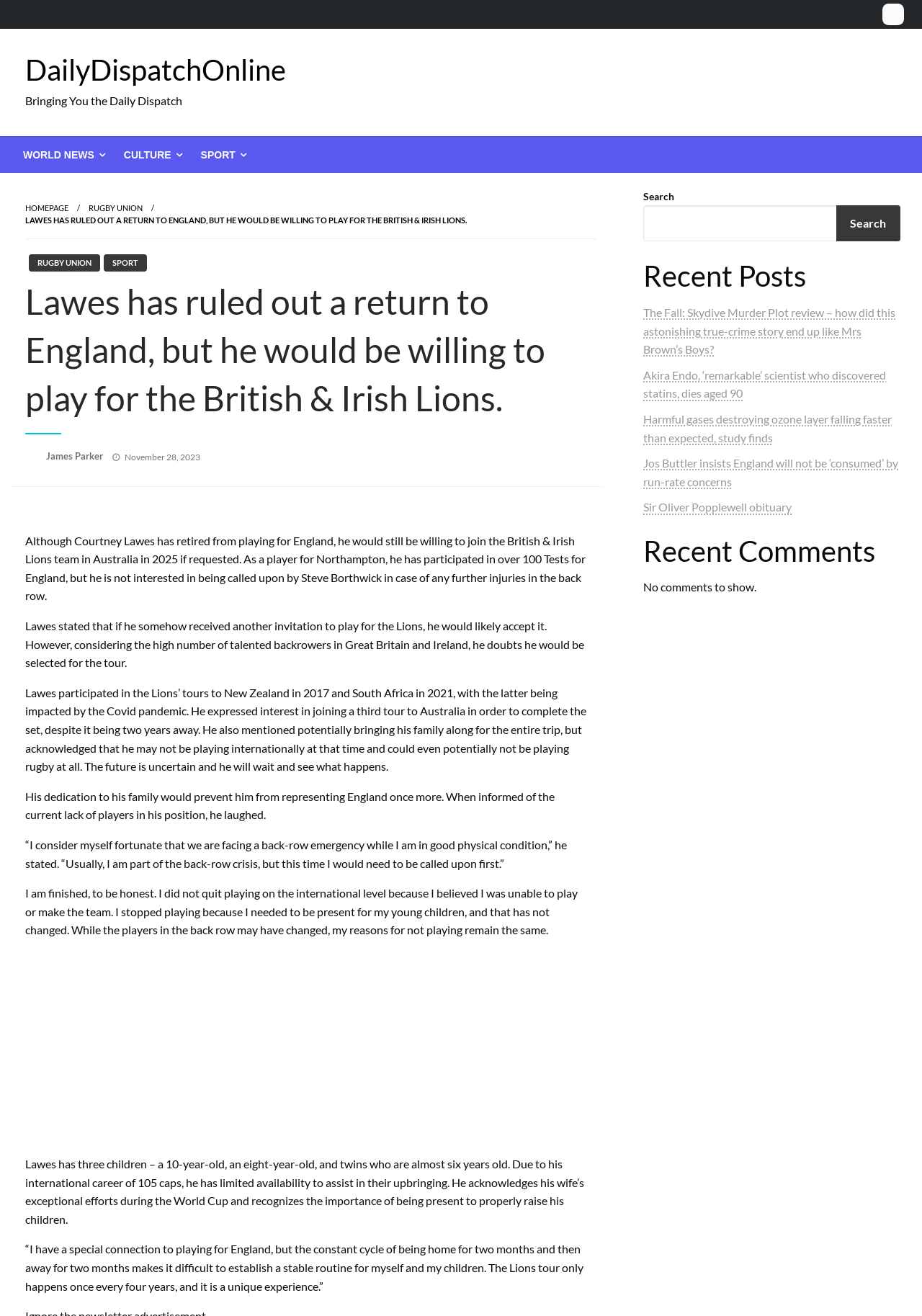How many children does Courtney Lawes have?
Please give a detailed and elaborate answer to the question.

According to the article, Courtney Lawes has three children - a 10-year-old, an eight-year-old, and twins who are almost six years old.